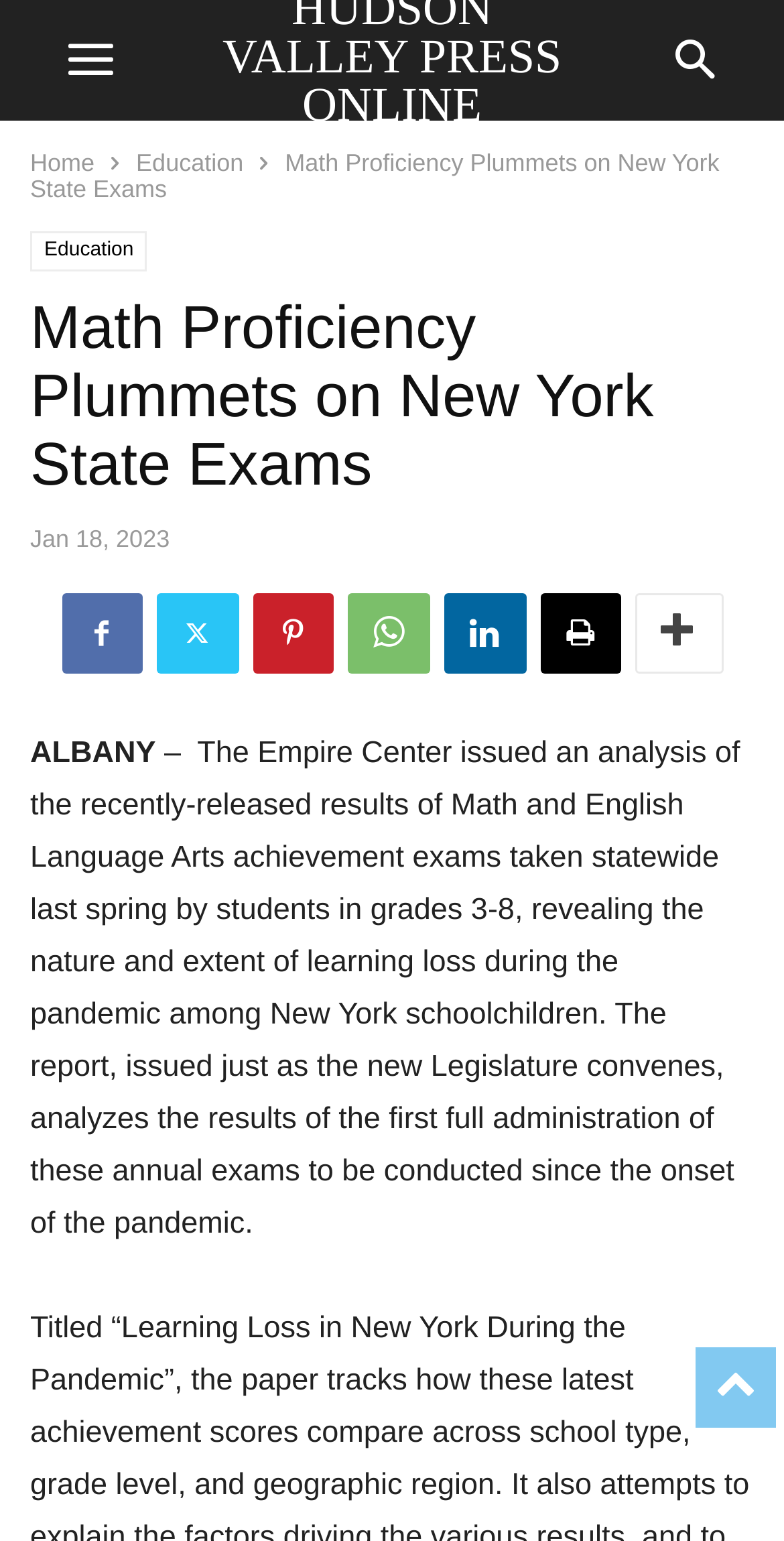What is the date mentioned in the article?
Answer the question using a single word or phrase, according to the image.

Jan 18, 2023